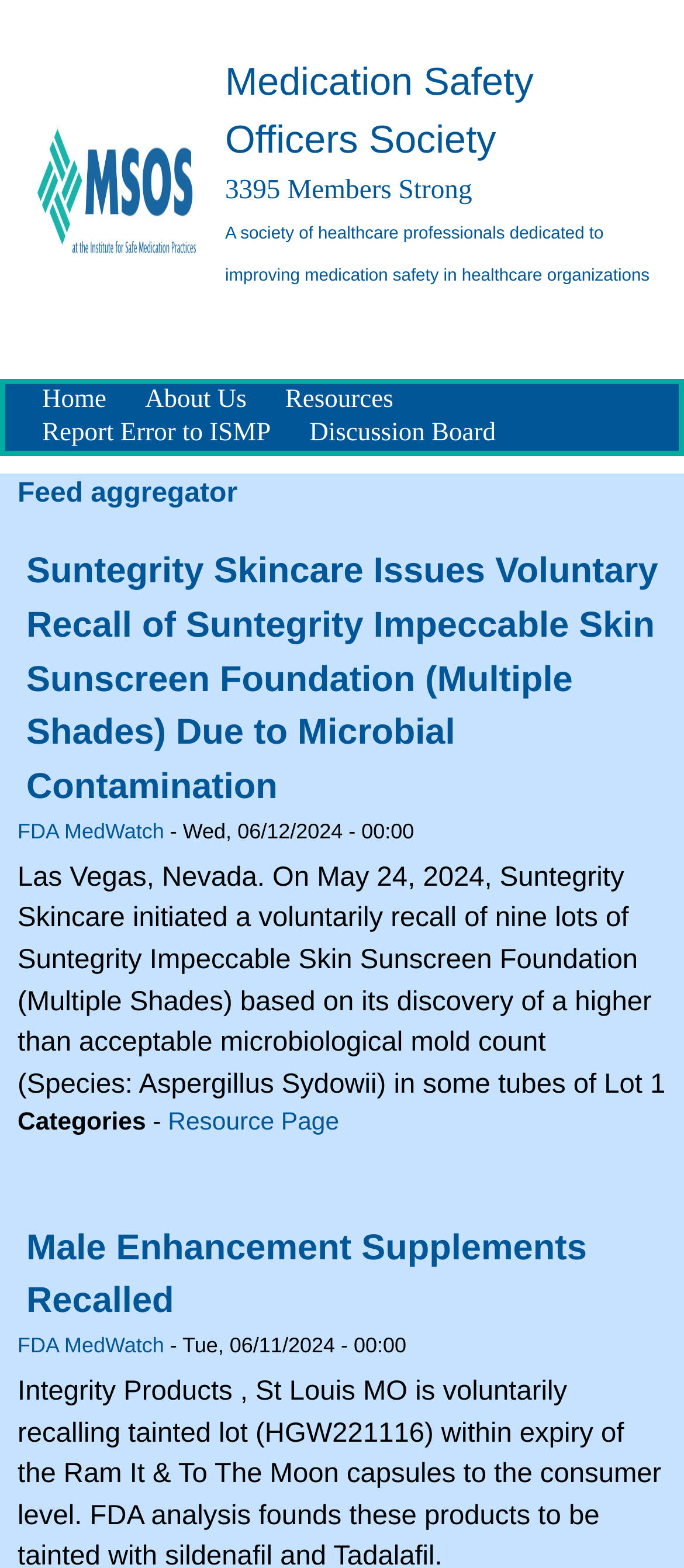Please locate the bounding box coordinates of the element that needs to be clicked to achieve the following instruction: "Check 'Male Enhancement Supplements Recalled'". The coordinates should be four float numbers between 0 and 1, i.e., [left, top, right, bottom].

[0.038, 0.783, 0.858, 0.843]